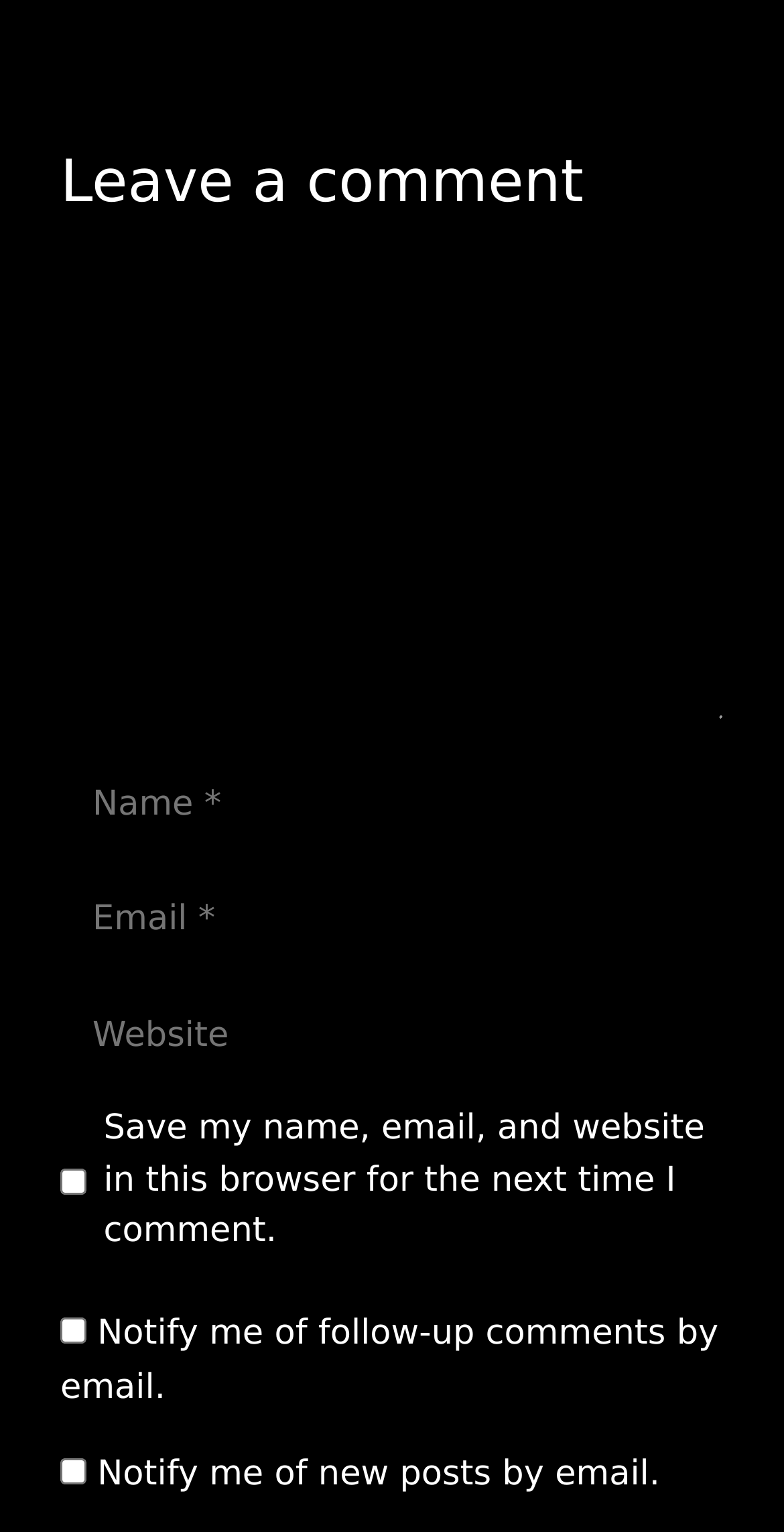Please respond to the question using a single word or phrase:
What is the minimum information required to submit a comment?

Comment and name